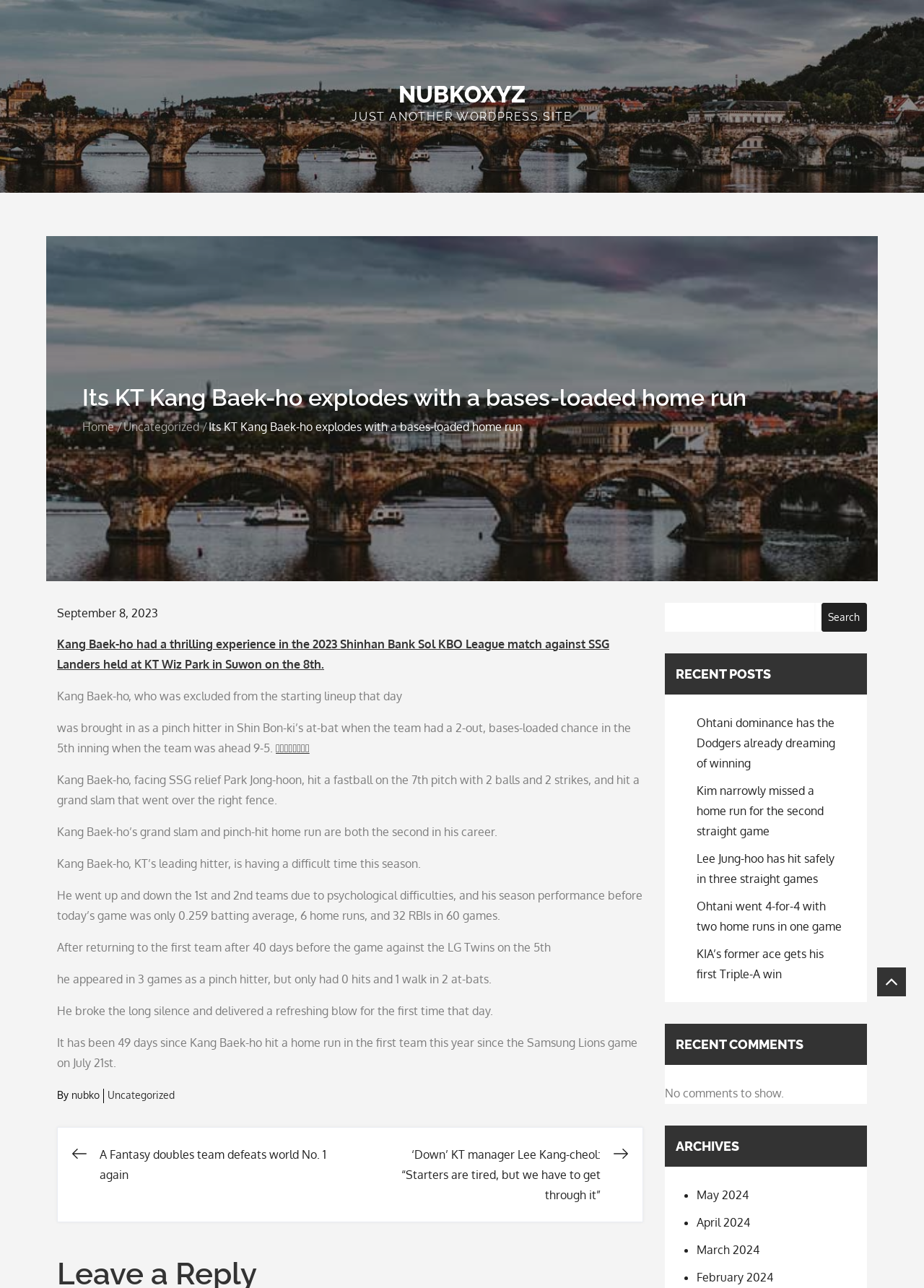Provide a brief response to the question using a single word or phrase: 
What is the name of the baseball player mentioned in the article?

Kang Baek-ho